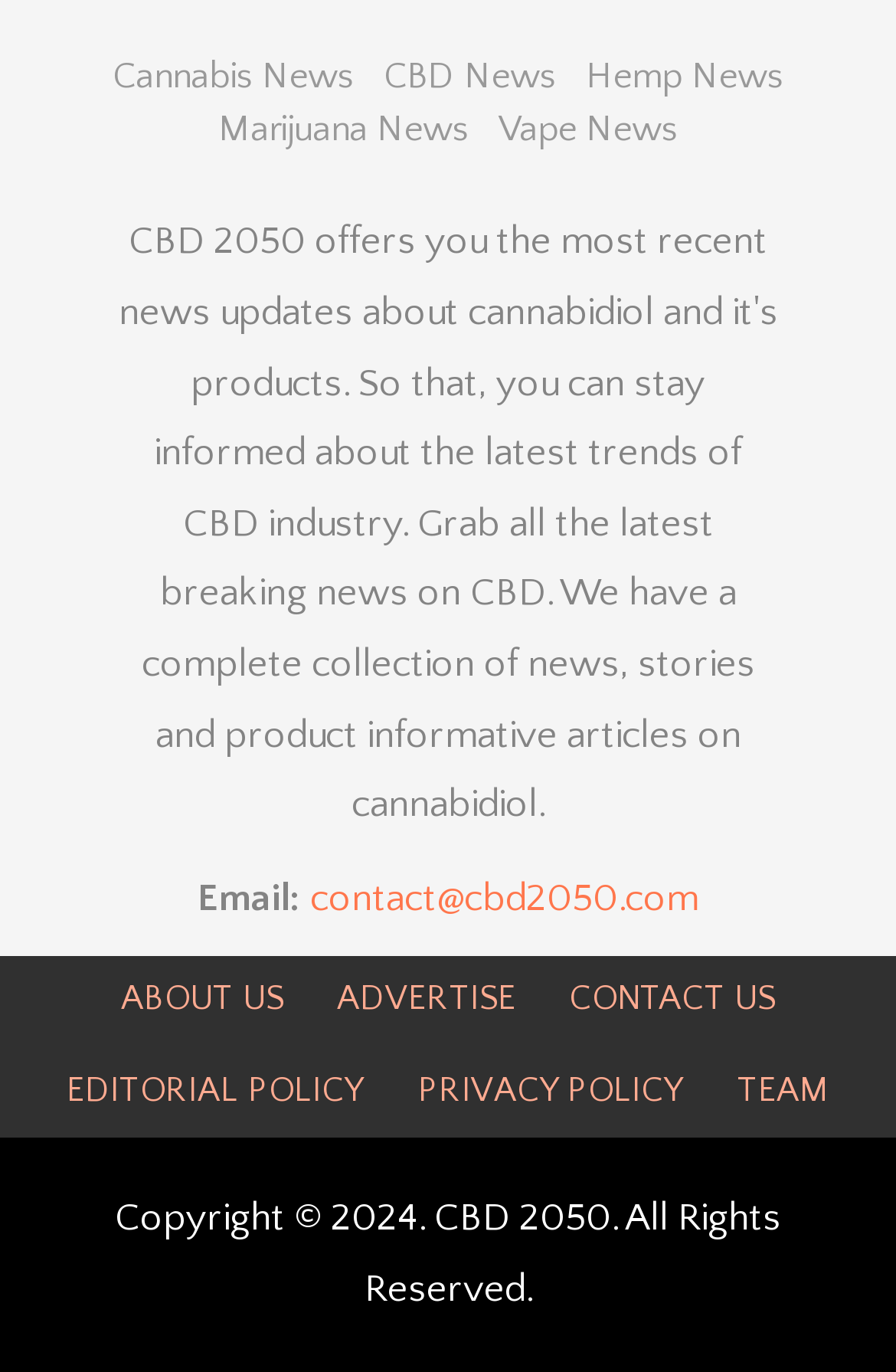What are the available sections on the website?
Look at the image and respond with a single word or a short phrase.

About Us, Advertise, Contact Us, Editorial Policy, Privacy Policy, Team